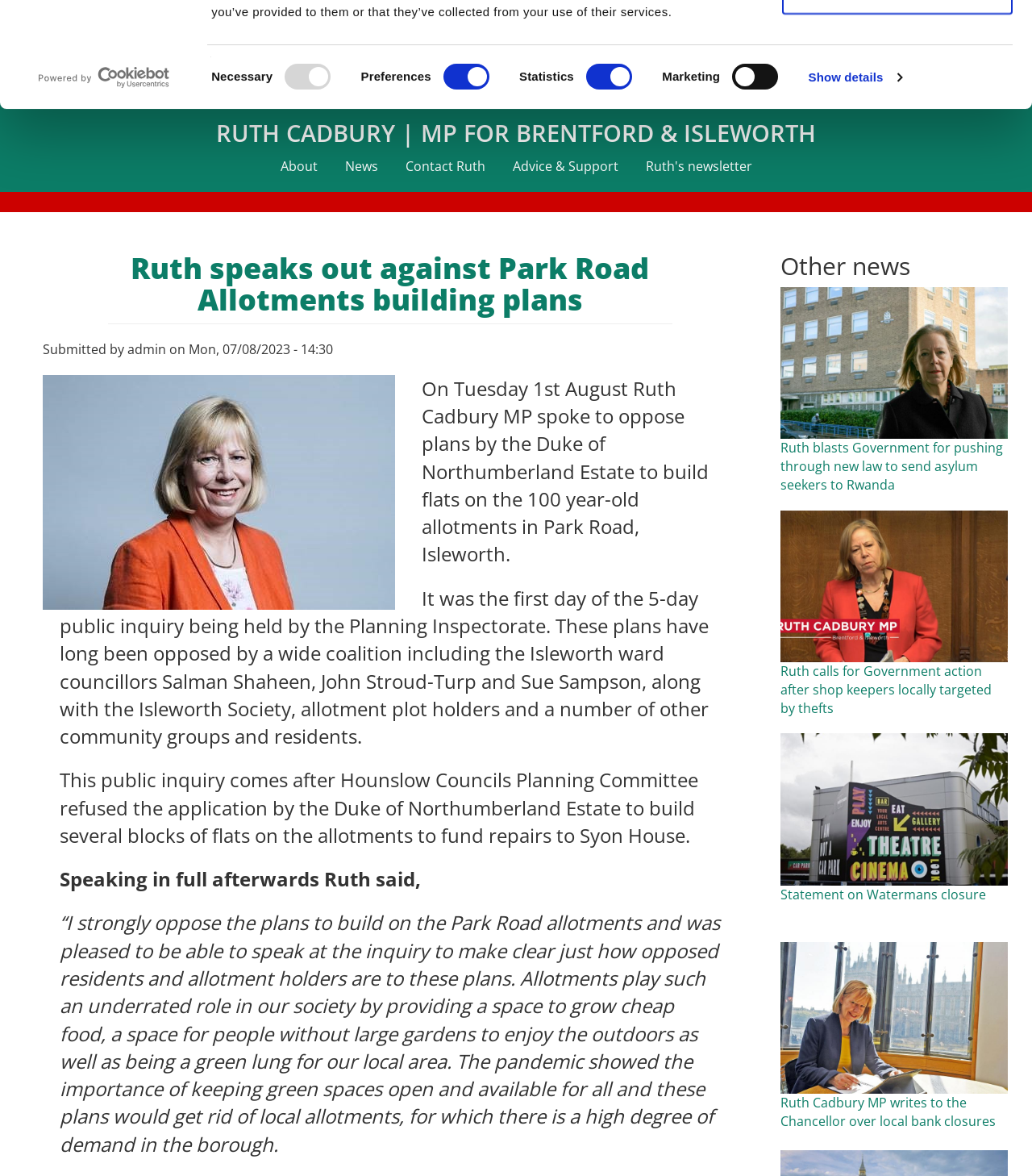Answer this question in one word or a short phrase: What is the name of the MP who spoke out against Park Road Allotments building plans?

Ruth Cadbury